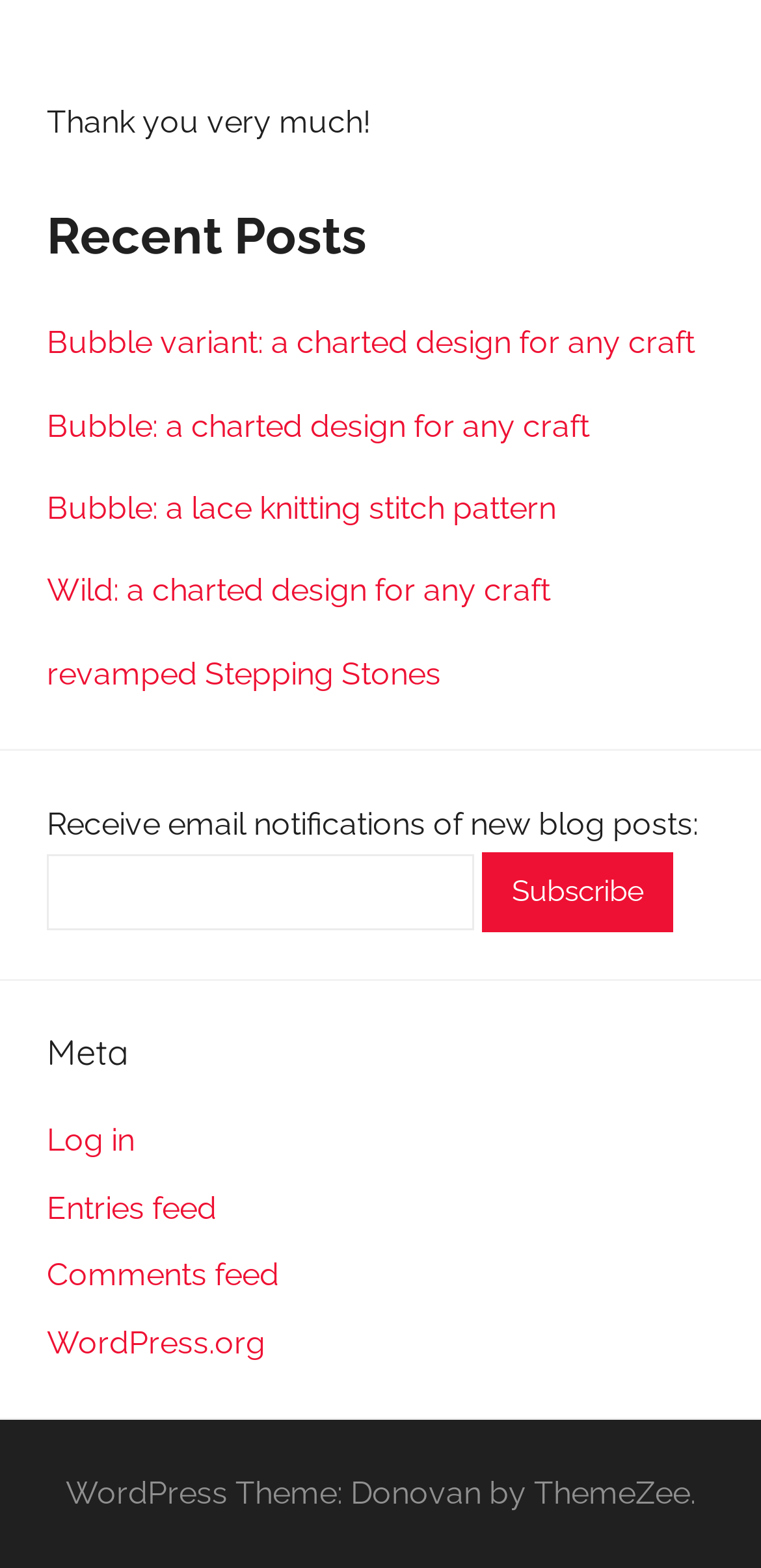Locate the bounding box coordinates of the clickable region necessary to complete the following instruction: "View recent posts". Provide the coordinates in the format of four float numbers between 0 and 1, i.e., [left, top, right, bottom].

[0.062, 0.128, 0.938, 0.174]